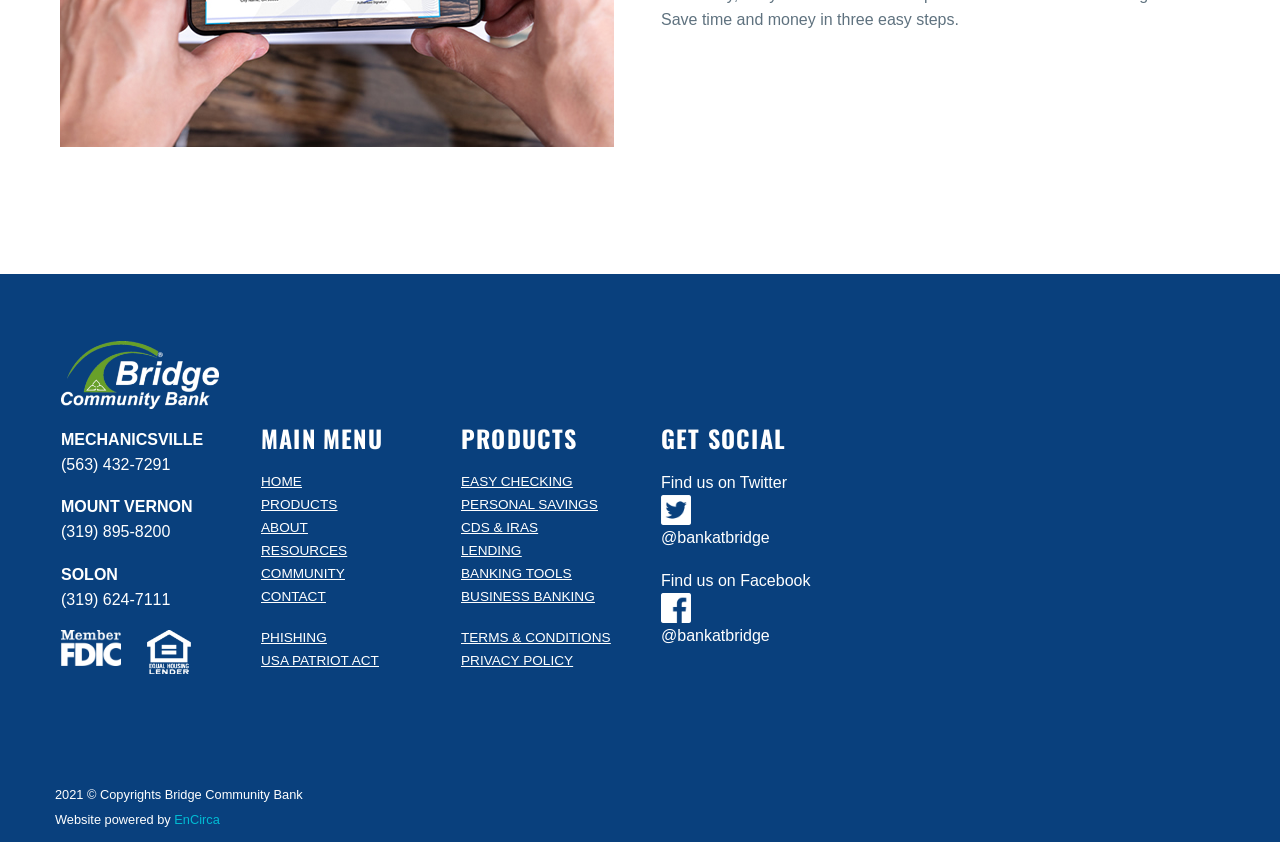Please identify the bounding box coordinates of the area that needs to be clicked to fulfill the following instruction: "Click the HOME link."

[0.204, 0.563, 0.236, 0.581]